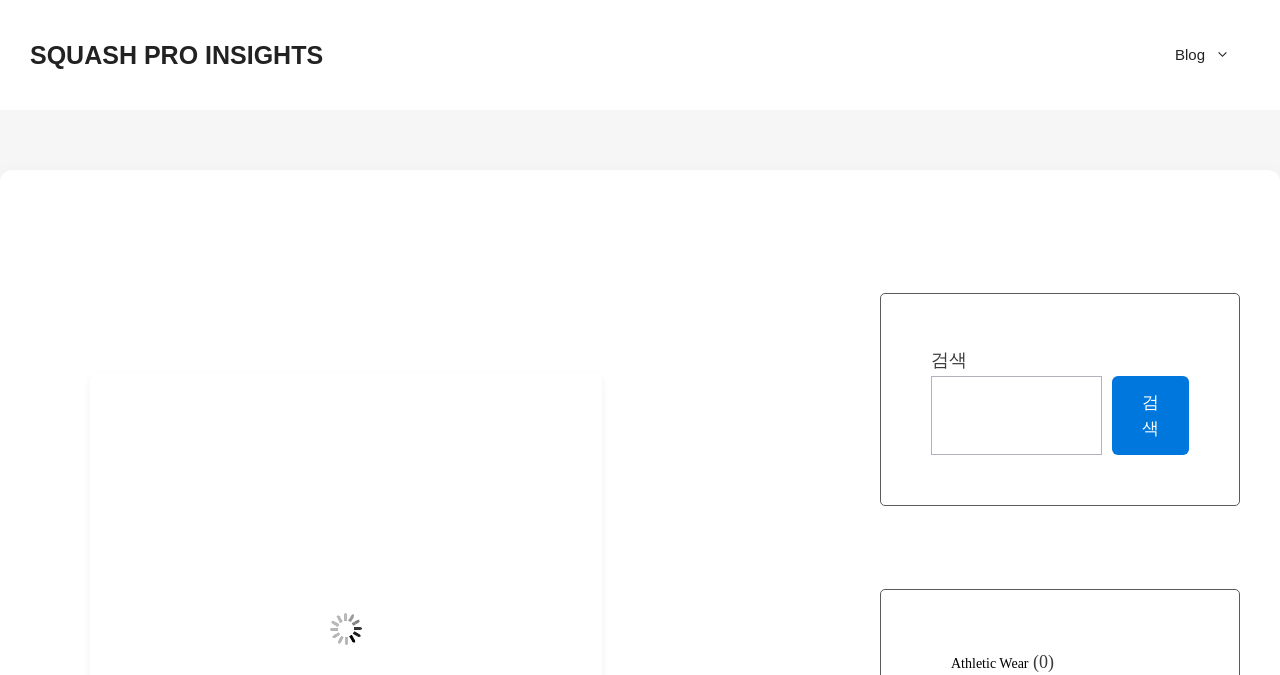Refer to the image and offer a detailed explanation in response to the question: What is the purpose of the search box?

I found a search box element on the page, which contains a static text '검색' and a button '검색'. This suggests that the purpose of the search box is to search for something.